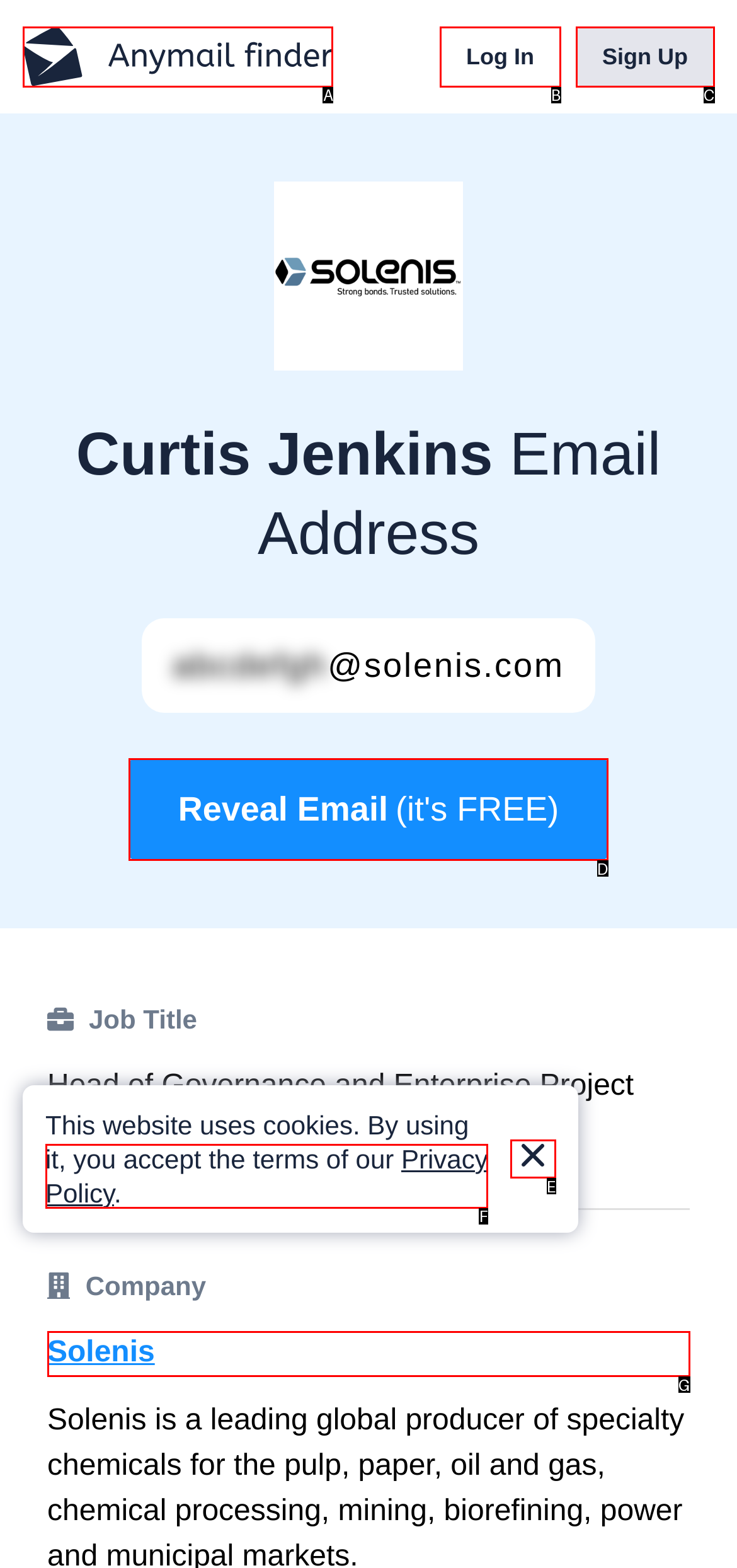Identify the HTML element that corresponds to the description: Privacy Policy Provide the letter of the correct option directly.

F